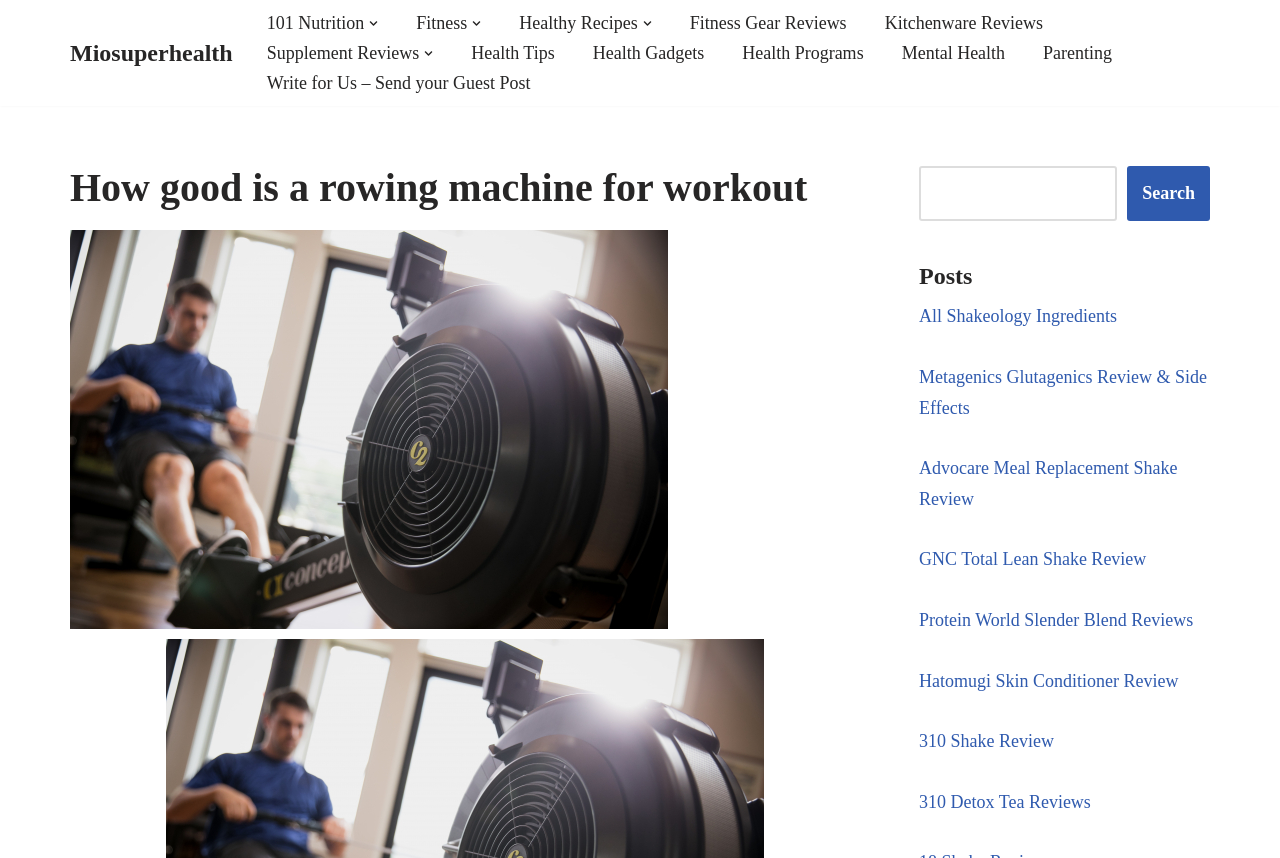Identify the bounding box coordinates for the element you need to click to achieve the following task: "Go to the 'Write for Us' page". Provide the bounding box coordinates as four float numbers between 0 and 1, in the form [left, top, right, bottom].

[0.208, 0.079, 0.414, 0.114]